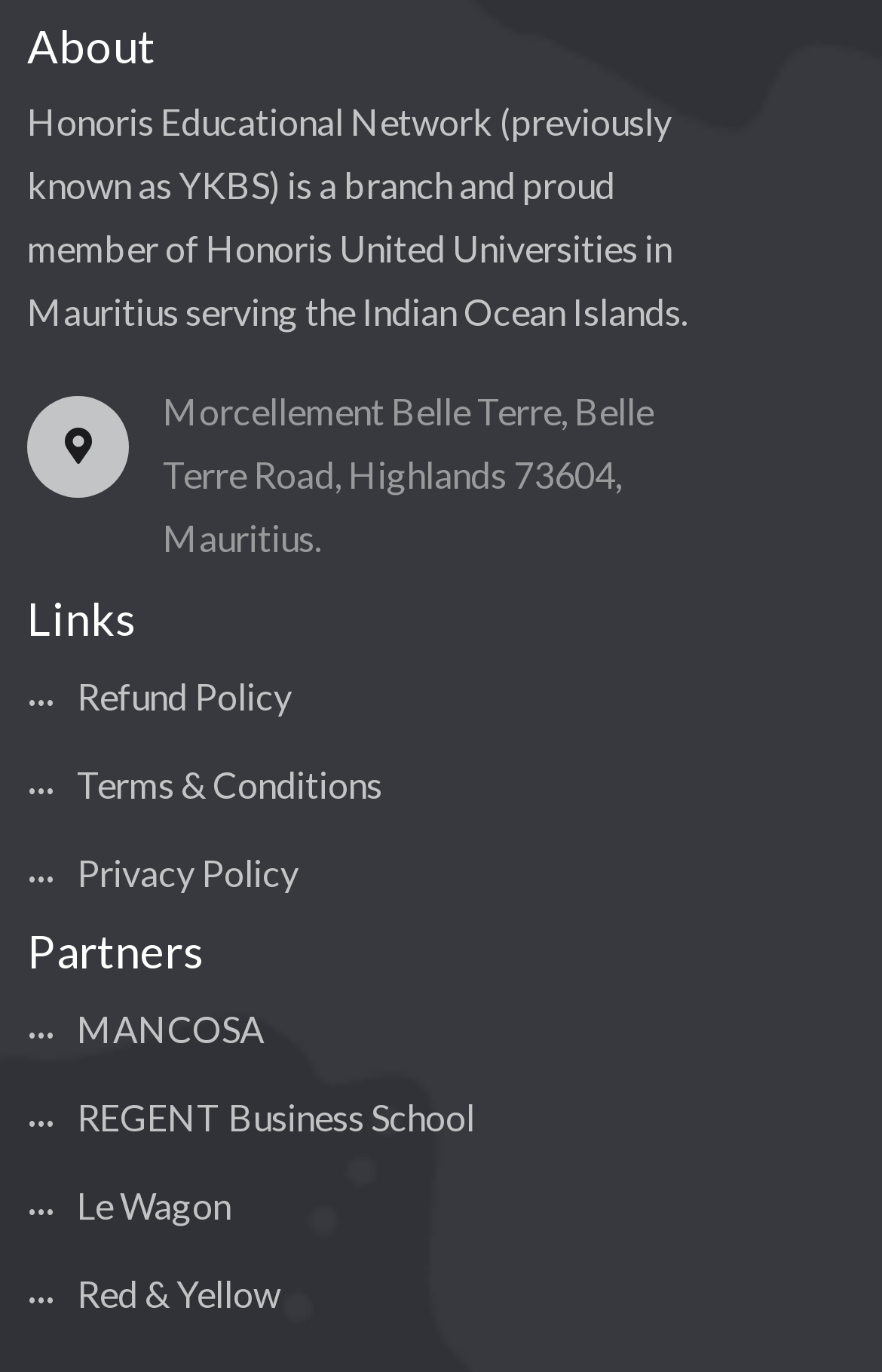Provide the bounding box coordinates of the HTML element described by the text: "Red & Yellow". The coordinates should be in the format [left, top, right, bottom] with values between 0 and 1.

[0.031, 0.927, 0.318, 0.958]